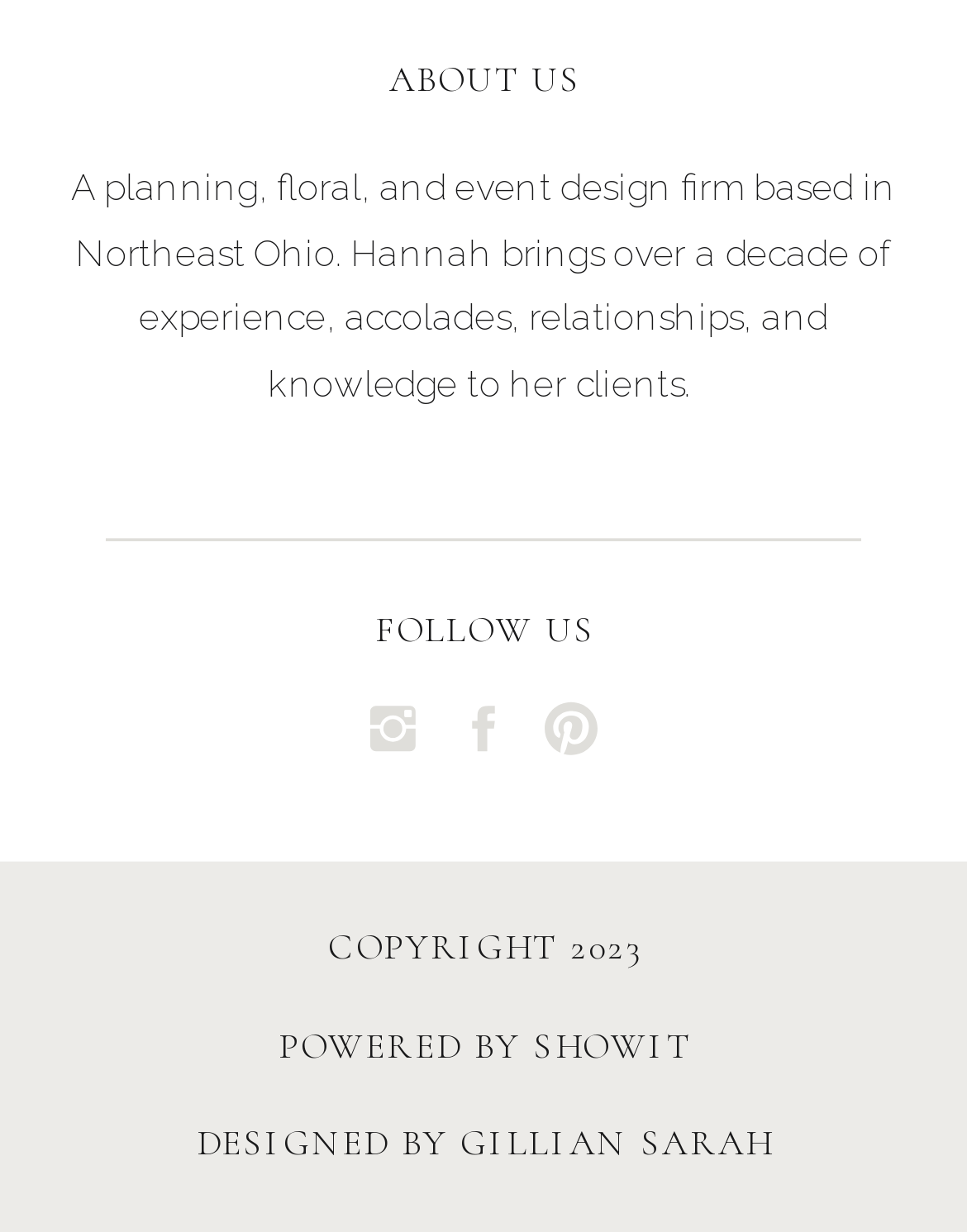What is the profession of Hannah?
Use the screenshot to answer the question with a single word or phrase.

Event designer